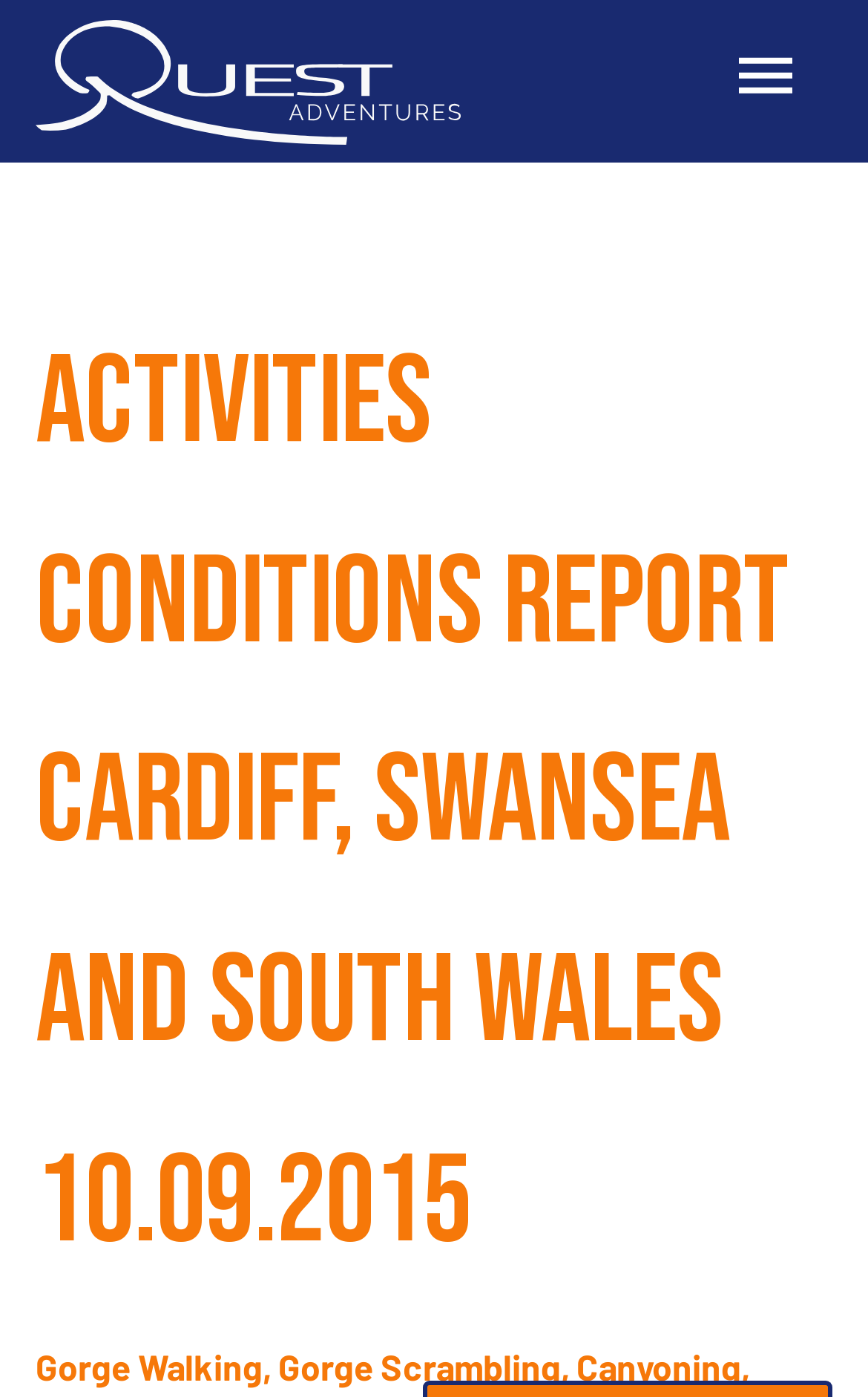Is the navigation menu expanded?
Refer to the image and provide a one-word or short phrase answer.

No